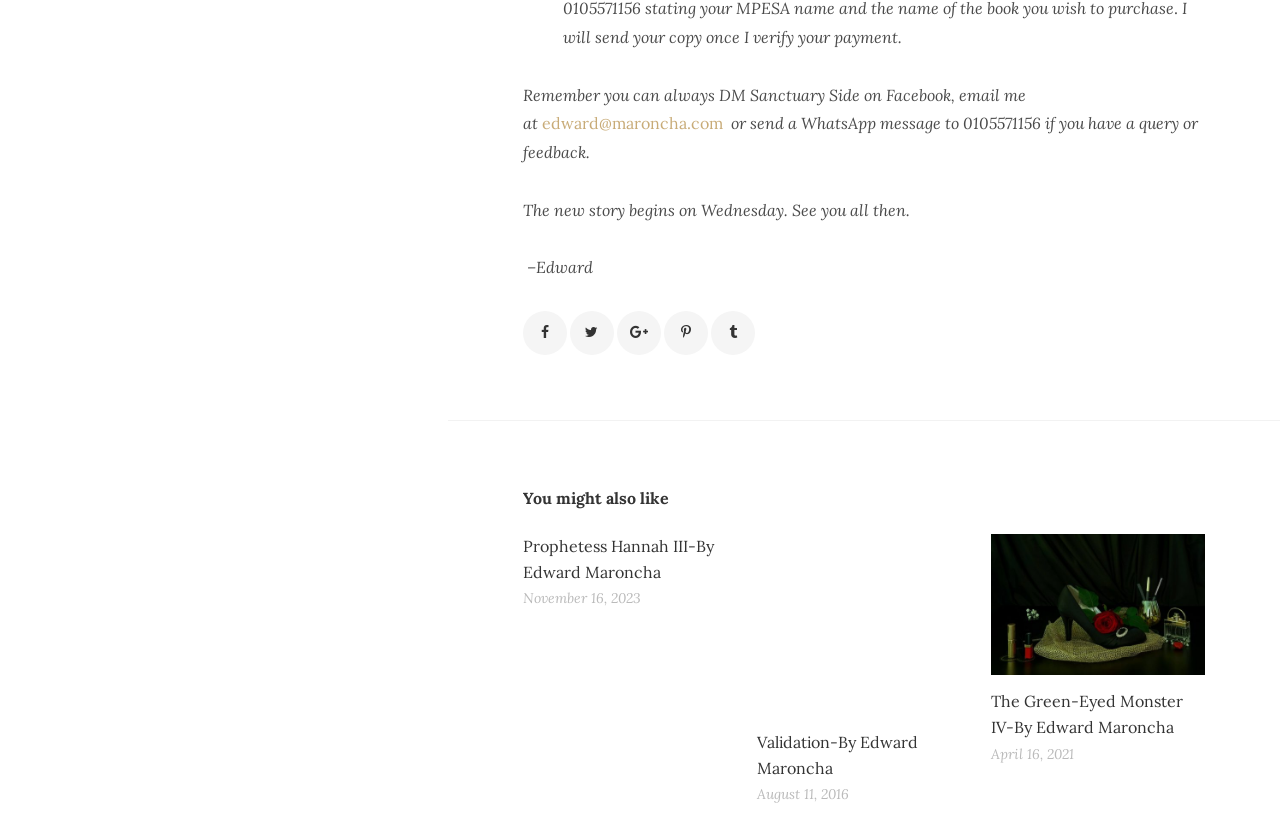What is the contact email address?
Based on the image, respond with a single word or phrase.

edward@maroncha.com